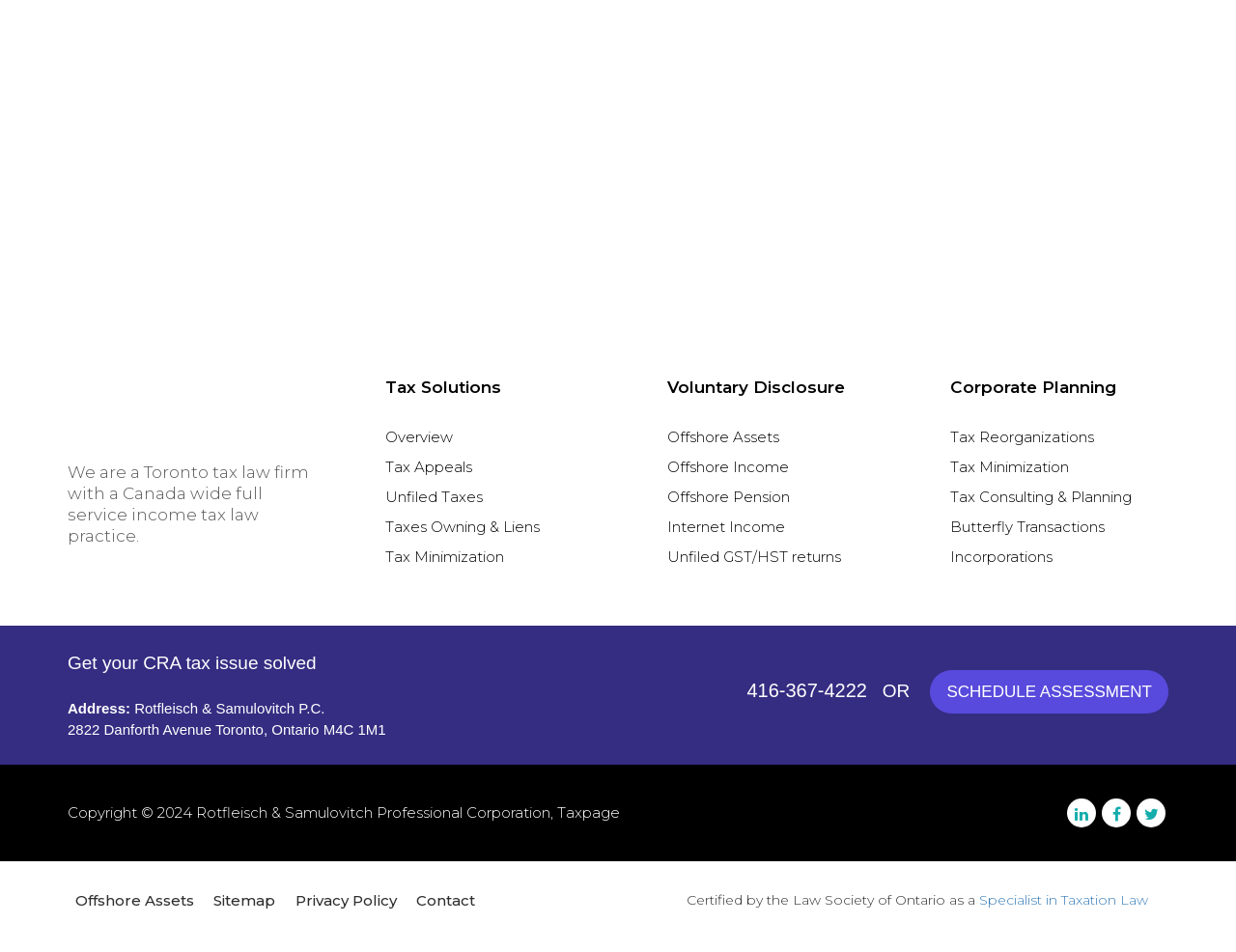Locate the bounding box coordinates of the area you need to click to fulfill this instruction: 'Get in touch with the tax law firm'. The coordinates must be in the form of four float numbers ranging from 0 to 1: [left, top, right, bottom].

[0.604, 0.714, 0.702, 0.736]